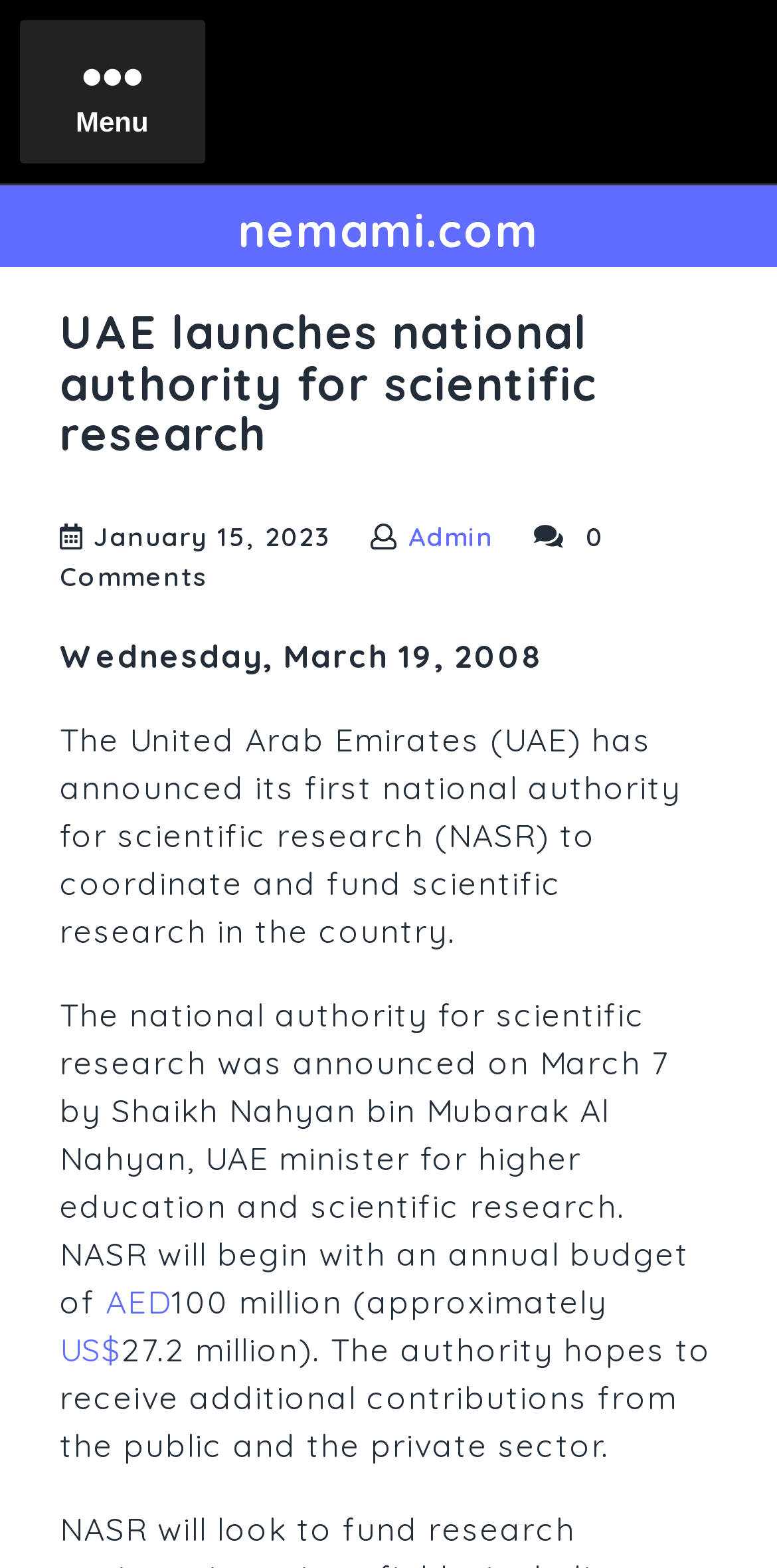What is the initial budget of NASR?
Refer to the image and give a detailed response to the question.

I found the answer by reading the text 'NASR will begin with an annual budget of AED 100 million (approximately US$ 27.2 million).' which indicates that the initial budget of NASR is AED 100 million.